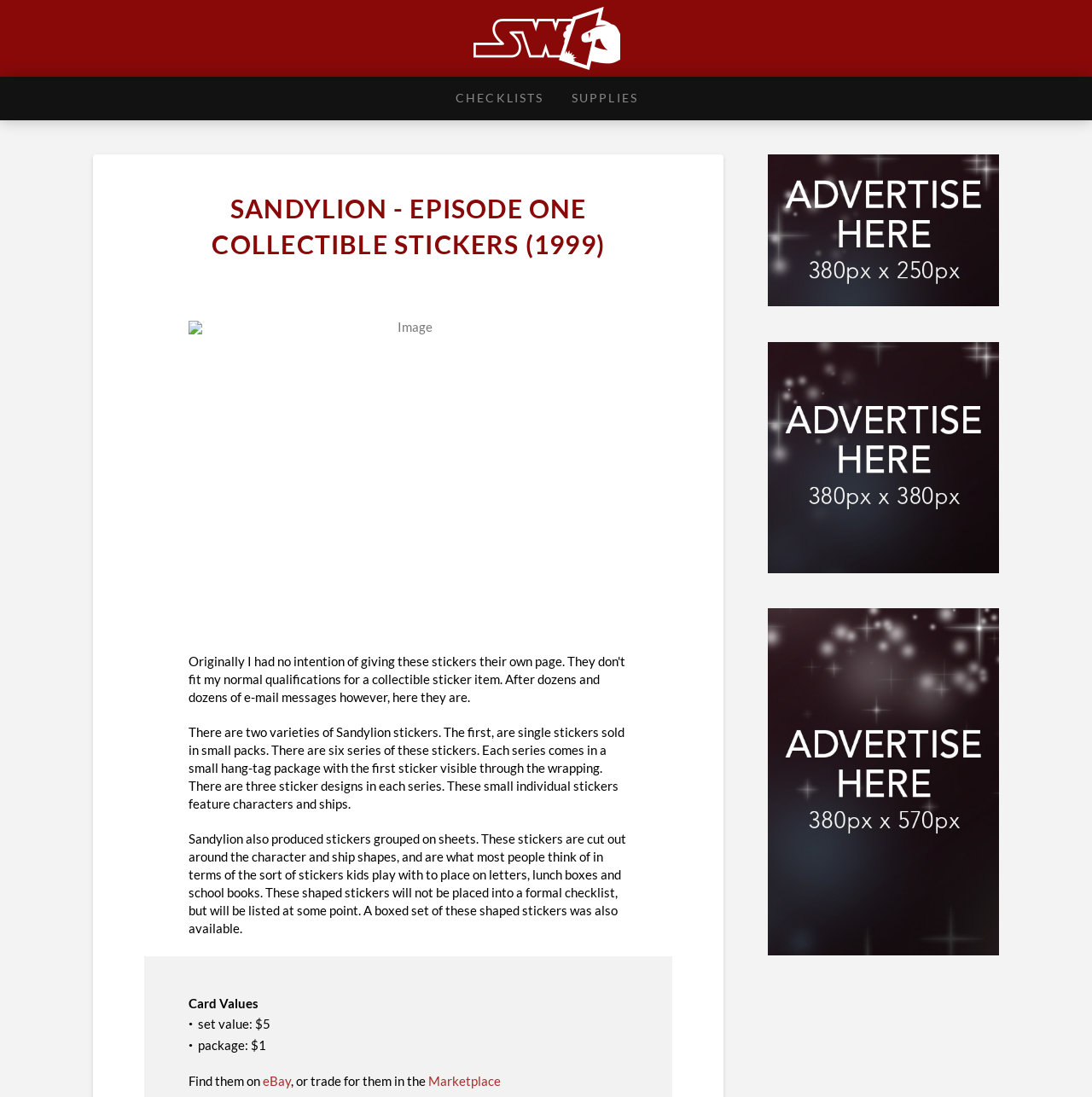Determine the bounding box coordinates of the section to be clicked to follow the instruction: "Search for Sandylion stickers on eBay". The coordinates should be given as four float numbers between 0 and 1, formatted as [left, top, right, bottom].

[0.241, 0.978, 0.267, 0.992]